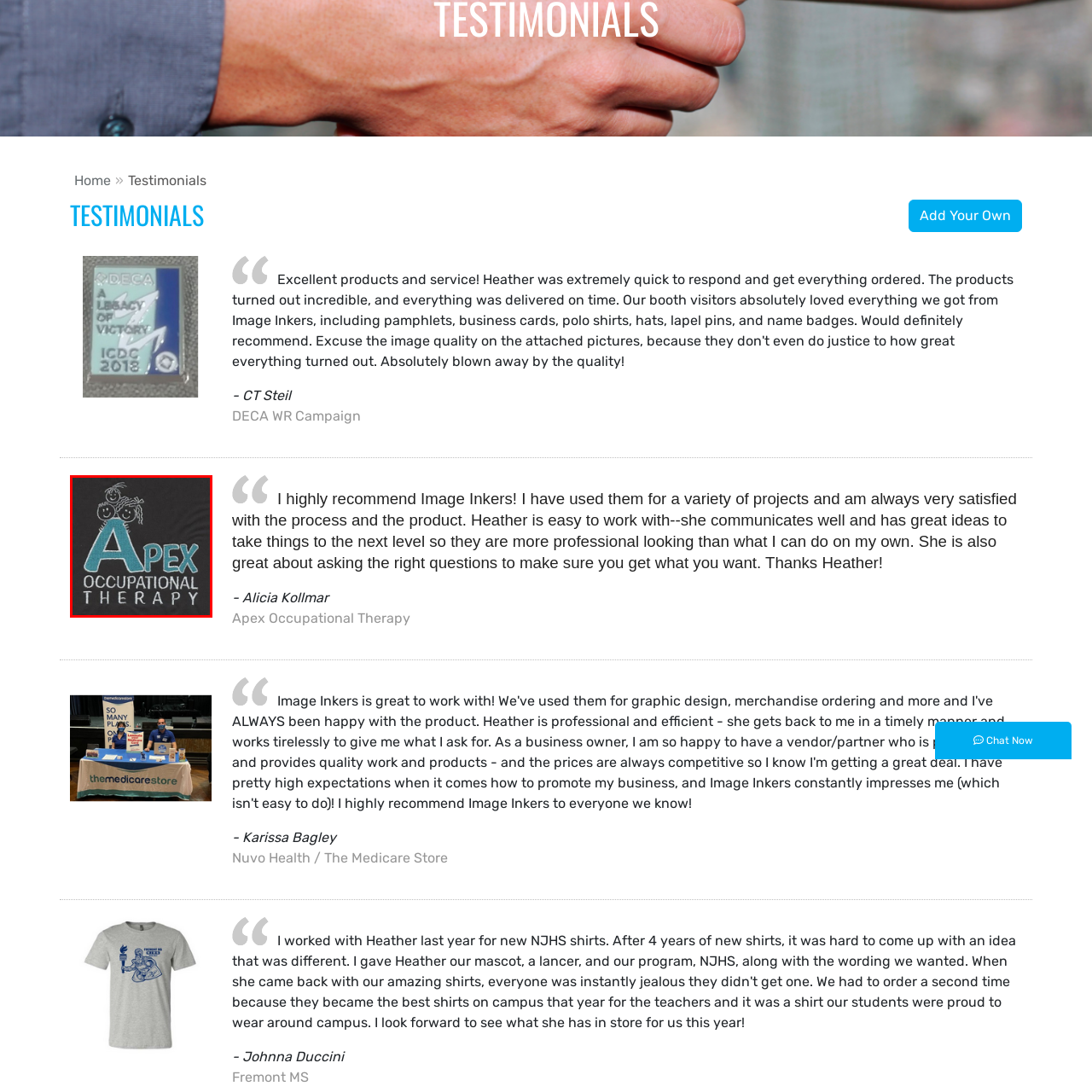Observe the image enclosed by the red box and thoroughly answer the subsequent question based on the visual details: What is the font color of 'OCCUPATIONAL THERAPY'?

The logo of Apex Occupational Therapy is analyzed, and the text 'OCCUPATIONAL THERAPY' is found to be presented in a more subdued white font beneath the word 'Apex'.